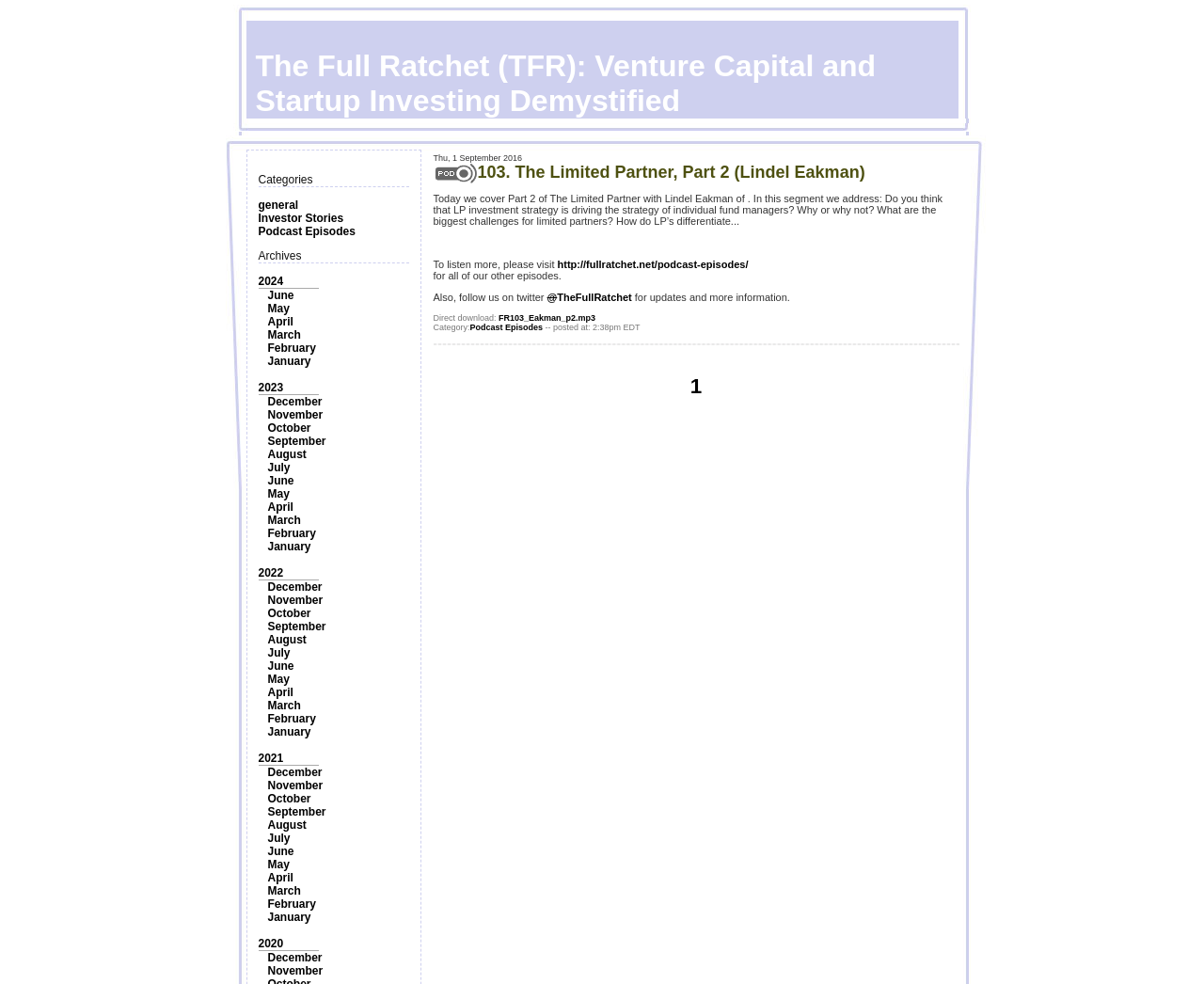Using the provided element description "September", determine the bounding box coordinates of the UI element.

[0.222, 0.818, 0.271, 0.832]